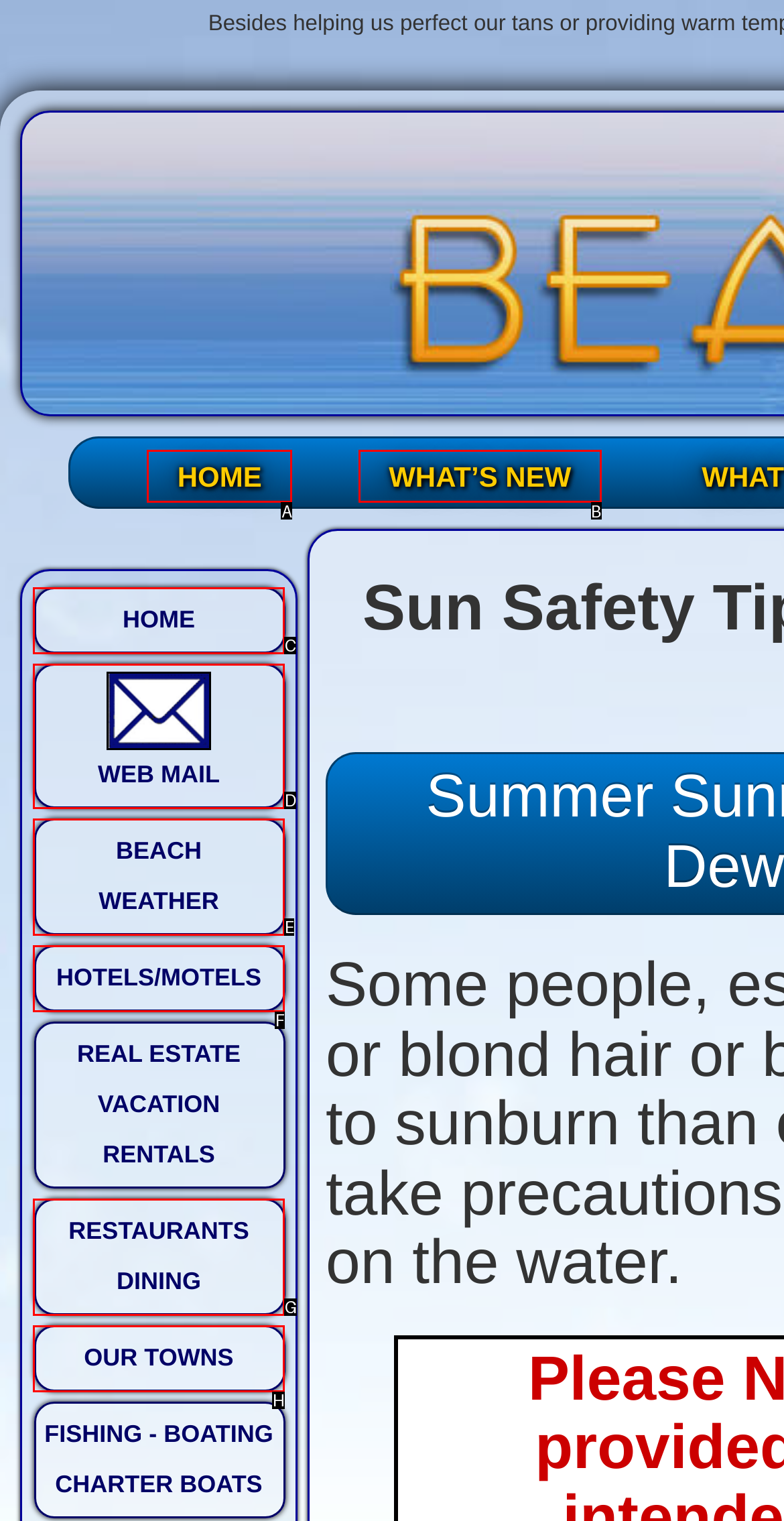Choose the letter that best represents the description: HOME. Answer with the letter of the selected choice directly.

A